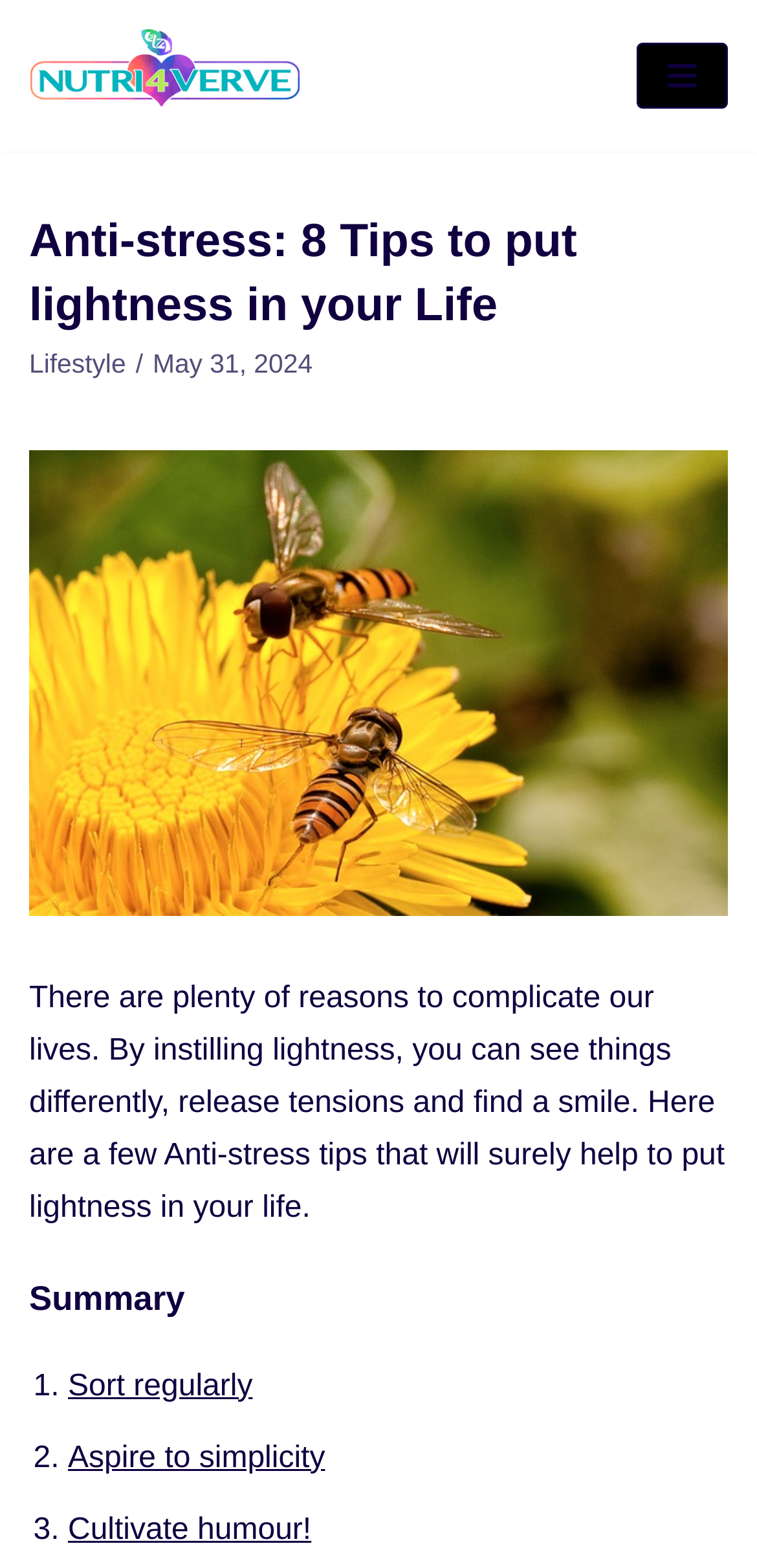Please determine the bounding box of the UI element that matches this description: Sort regularly. The coordinates should be given as (top-left x, top-left y, bottom-right x, bottom-right y), with all values between 0 and 1.

[0.09, 0.874, 0.334, 0.896]